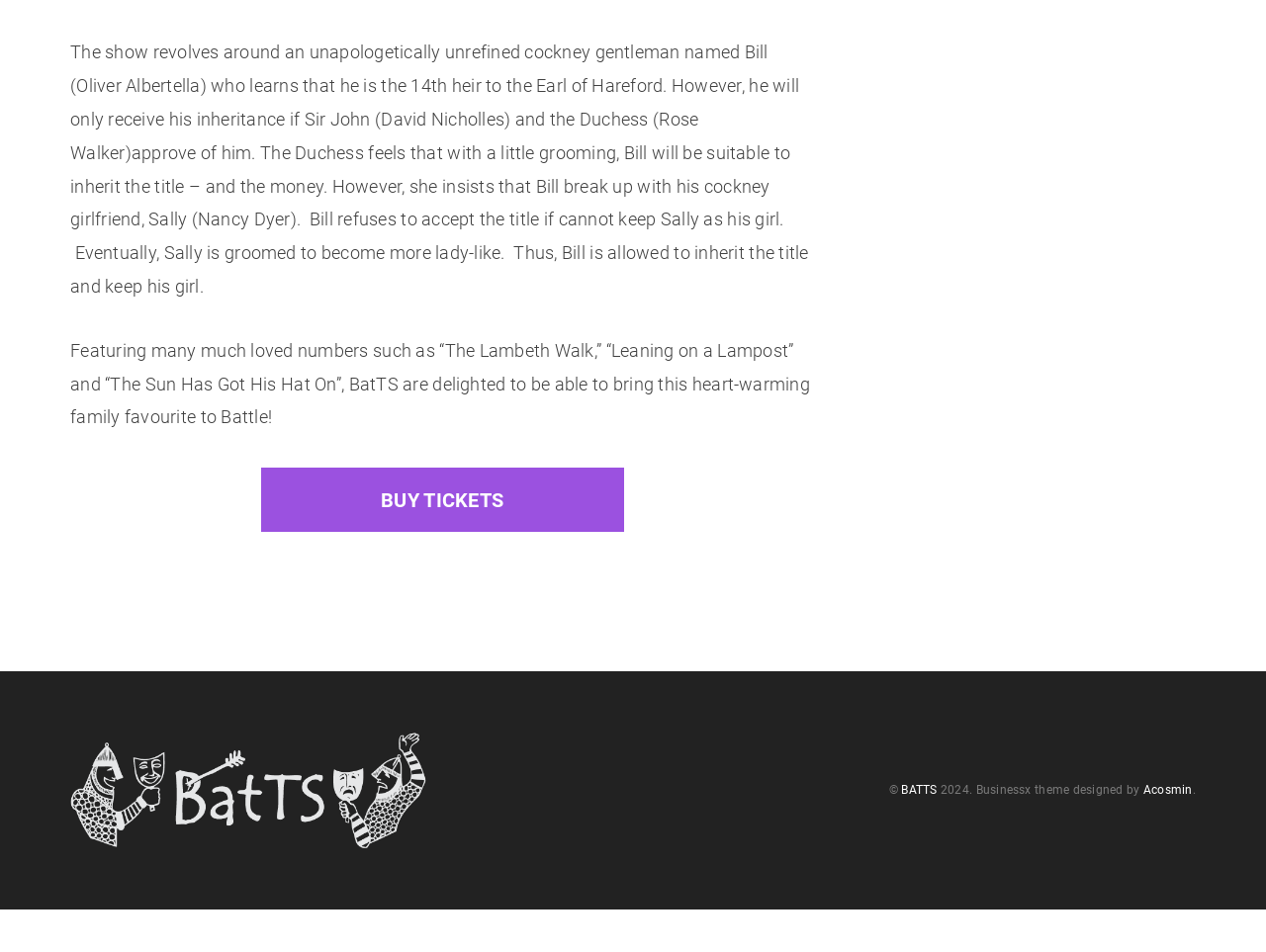Give a succinct answer to this question in a single word or phrase: 
What is the name of the main character in the show?

Bill